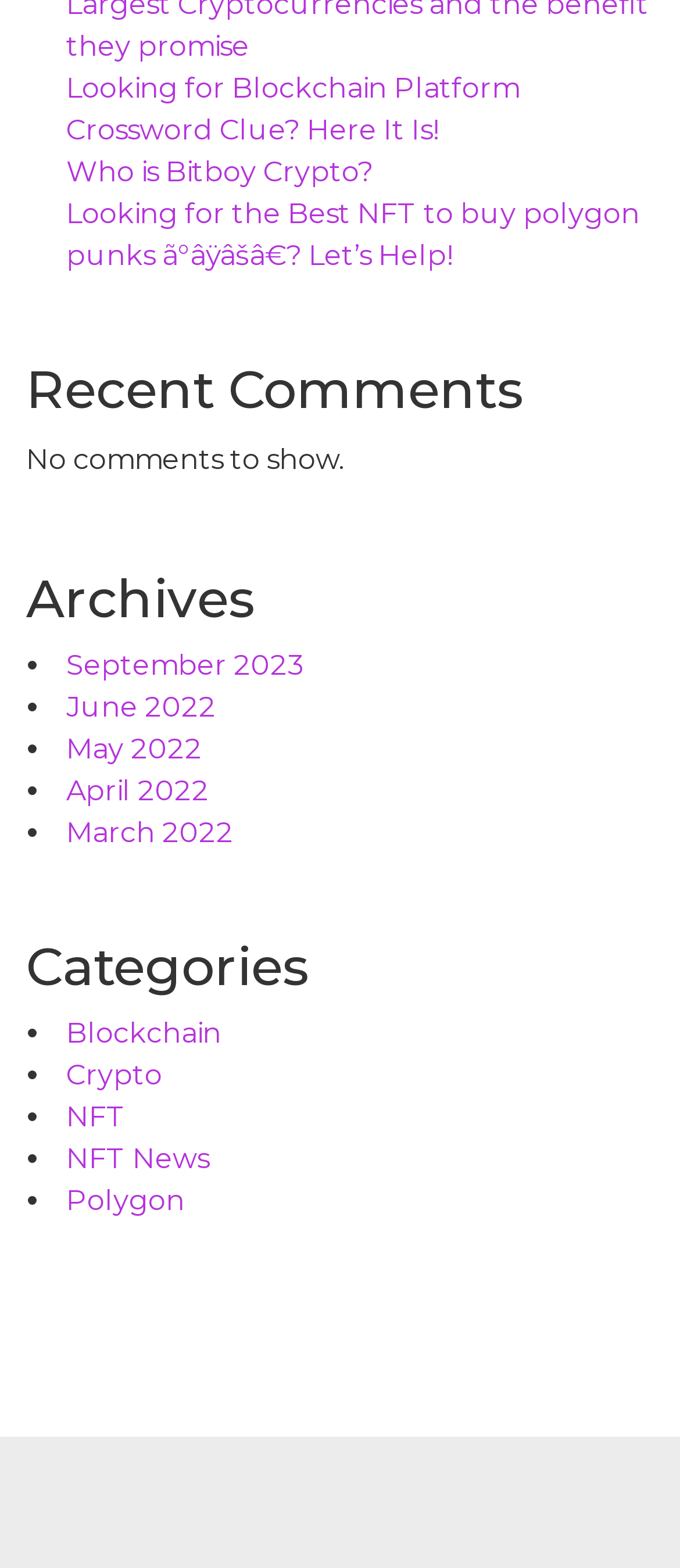How many comments are shown on the webpage?
Look at the screenshot and respond with one word or a short phrase.

No comments